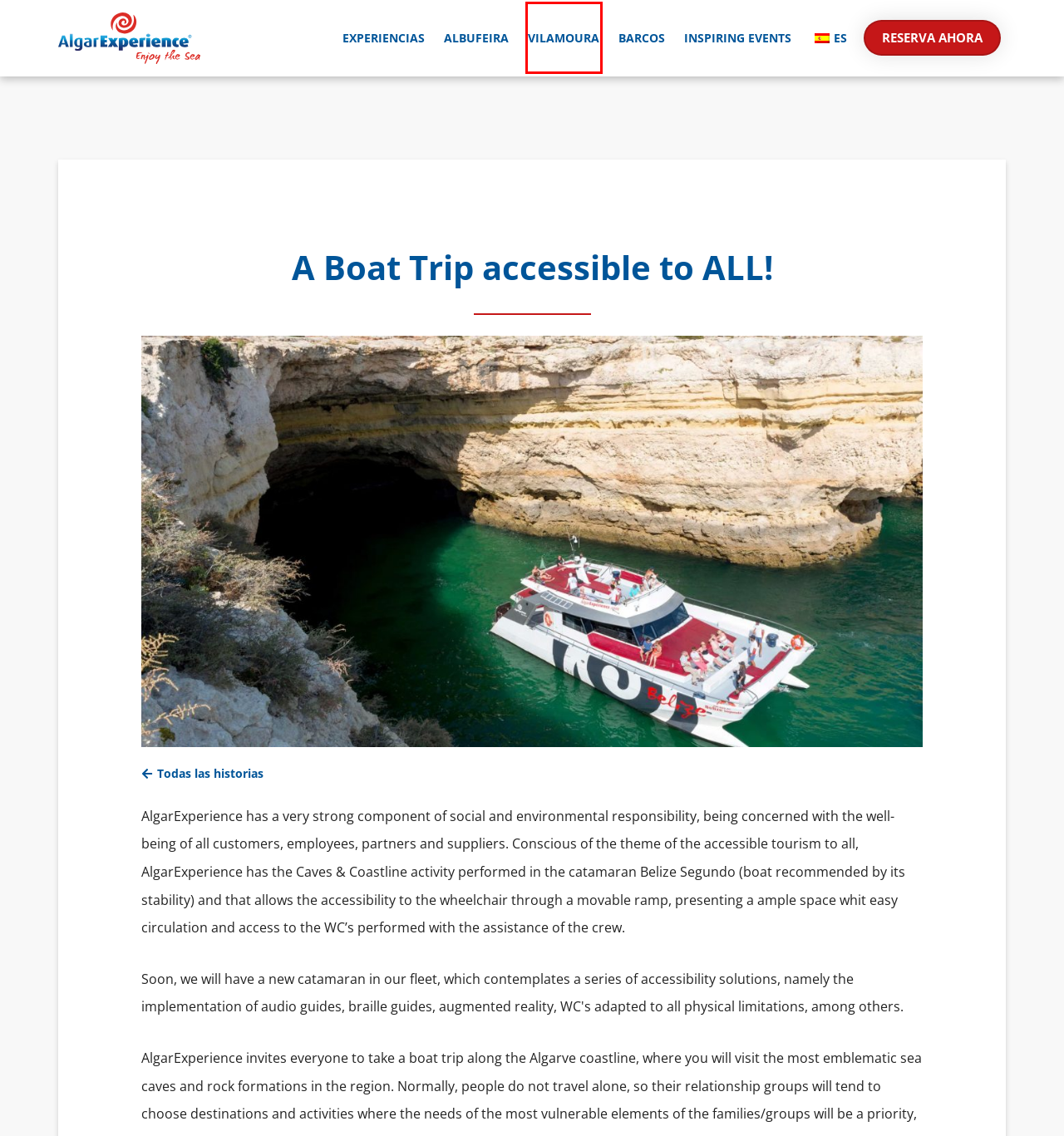You are provided a screenshot of a webpage featuring a red bounding box around a UI element. Choose the webpage description that most accurately represents the new webpage after clicking the element within the red bounding box. Here are the candidates:
A. Experiências - Vilamoura - AlgarExperience, Enjoy The Sea
B. Pluralo
C. Newsletter - AlgarExperience, Enjoy The Sea
D. Términos y condiciones - AlgarExperience, Enjoy The Sea
E. Barcos - AlgarExperience, Enjoy The Sea
F. Portugal Web Design | Profissionais a Criar Websites
G. AlgarExperience
H. Inspiring Events - Eventos a medida | AlgarExperience

A